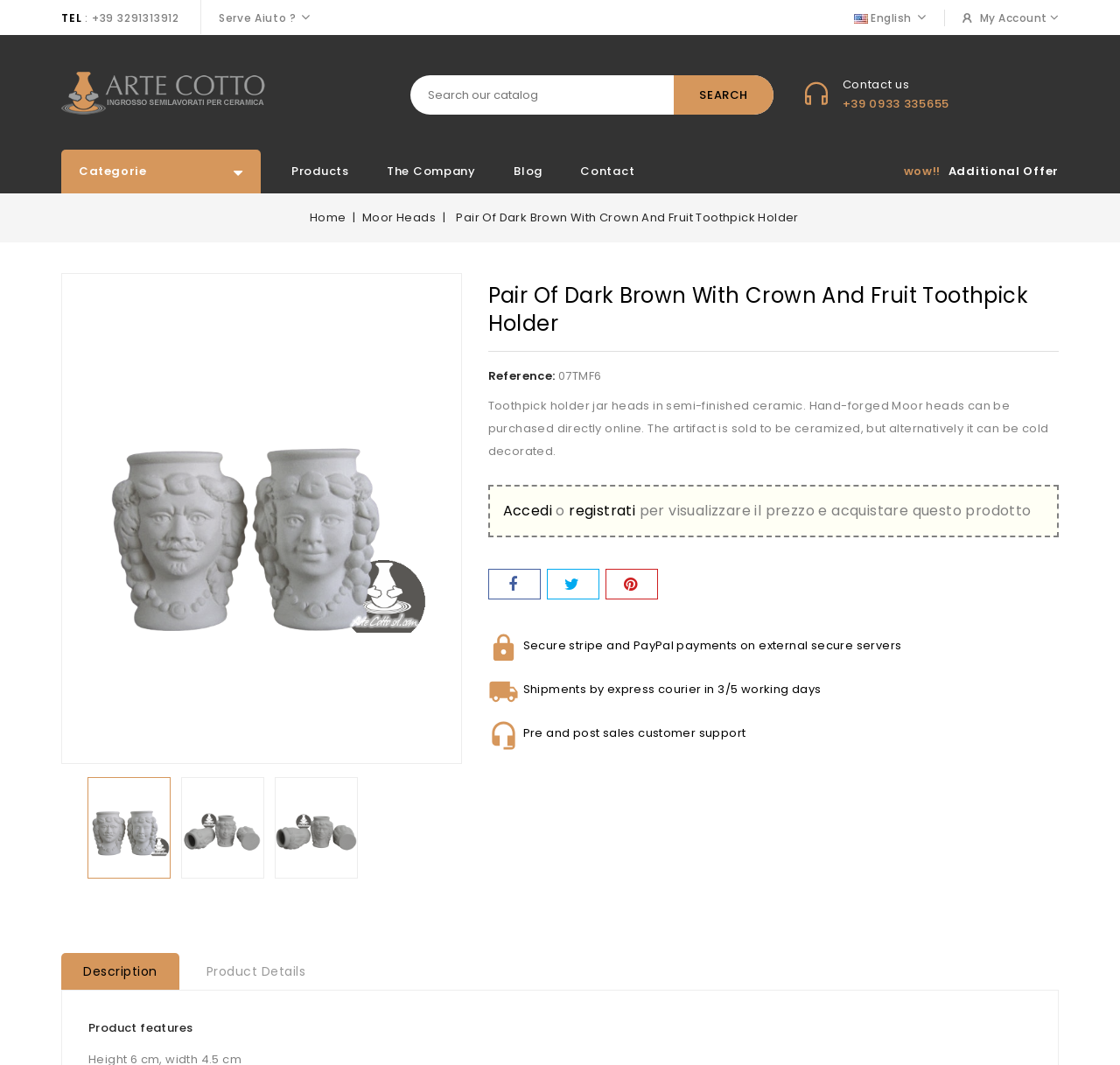Indicate the bounding box coordinates of the element that must be clicked to execute the instruction: "Access my account". The coordinates should be given as four float numbers between 0 and 1, i.e., [left, top, right, bottom].

[0.875, 0.01, 0.935, 0.024]